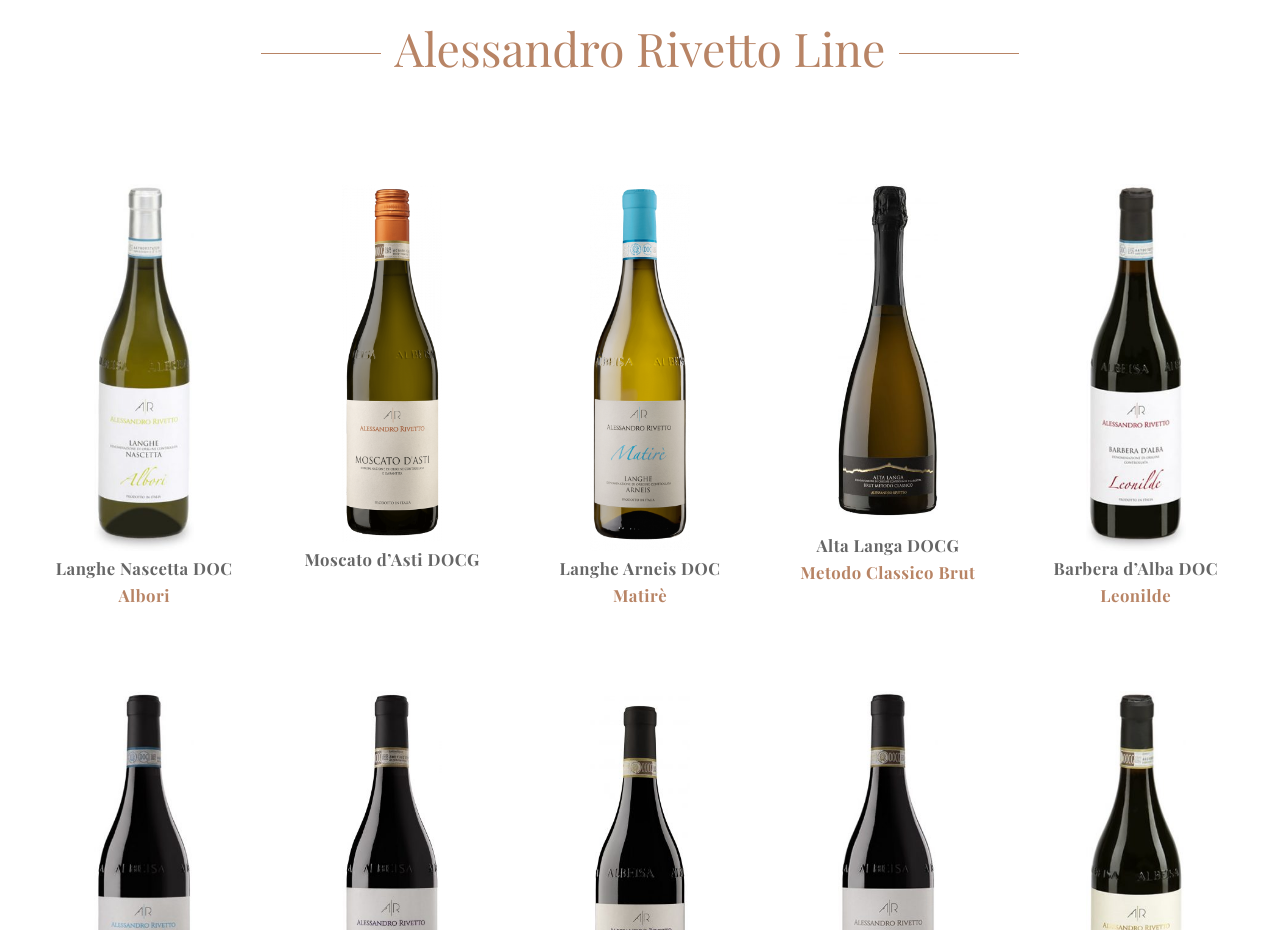Using the information in the image, give a comprehensive answer to the question: 
How many wine types are listed on the webpage?

There are six wine types listed on the webpage, which are Langhe Nascetta DOC, Albori, Moscato d'Asti DOCG, Langhe Arneis DOC, Alta Langa DOCG, and Barbera d'Alba DOC. These wine types are indicated by the heading elements with their corresponding texts and links.